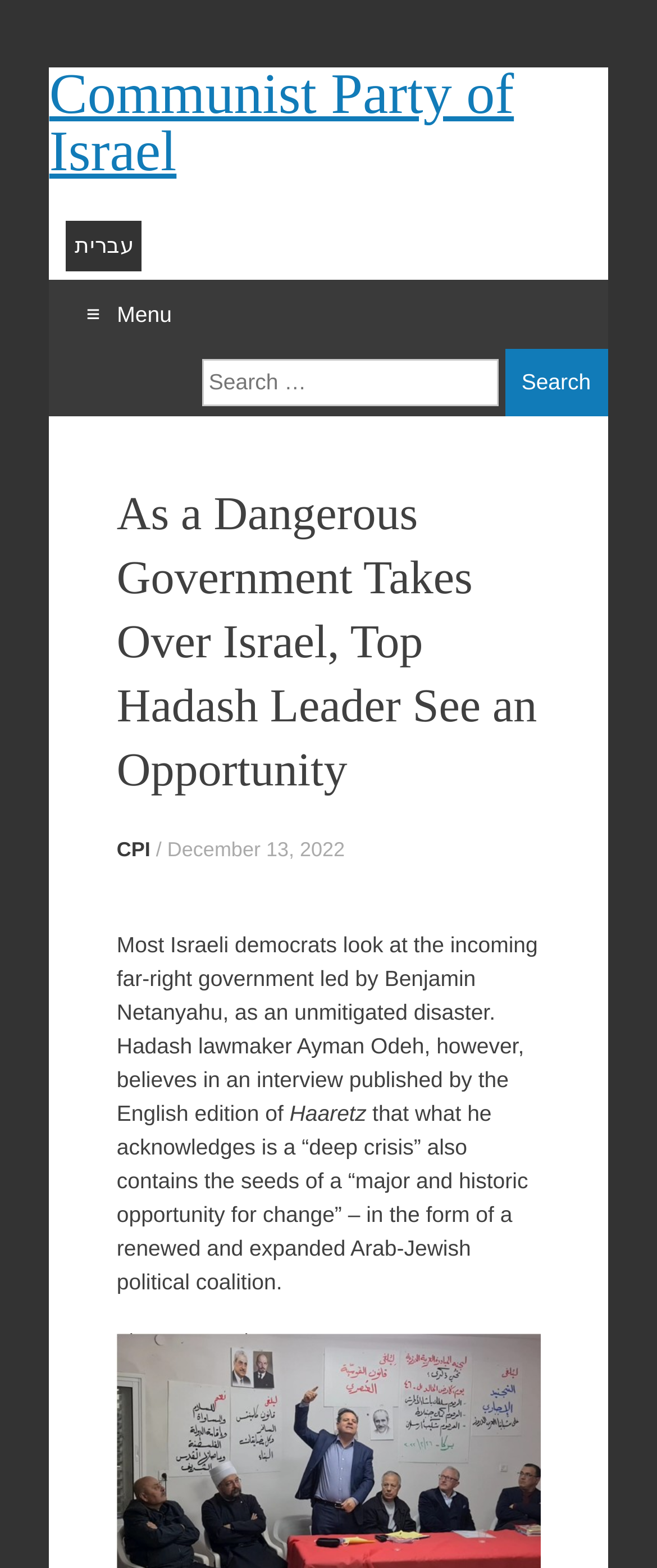What is the name of the party mentioned in the webpage? Analyze the screenshot and reply with just one word or a short phrase.

Communist Party of Israel